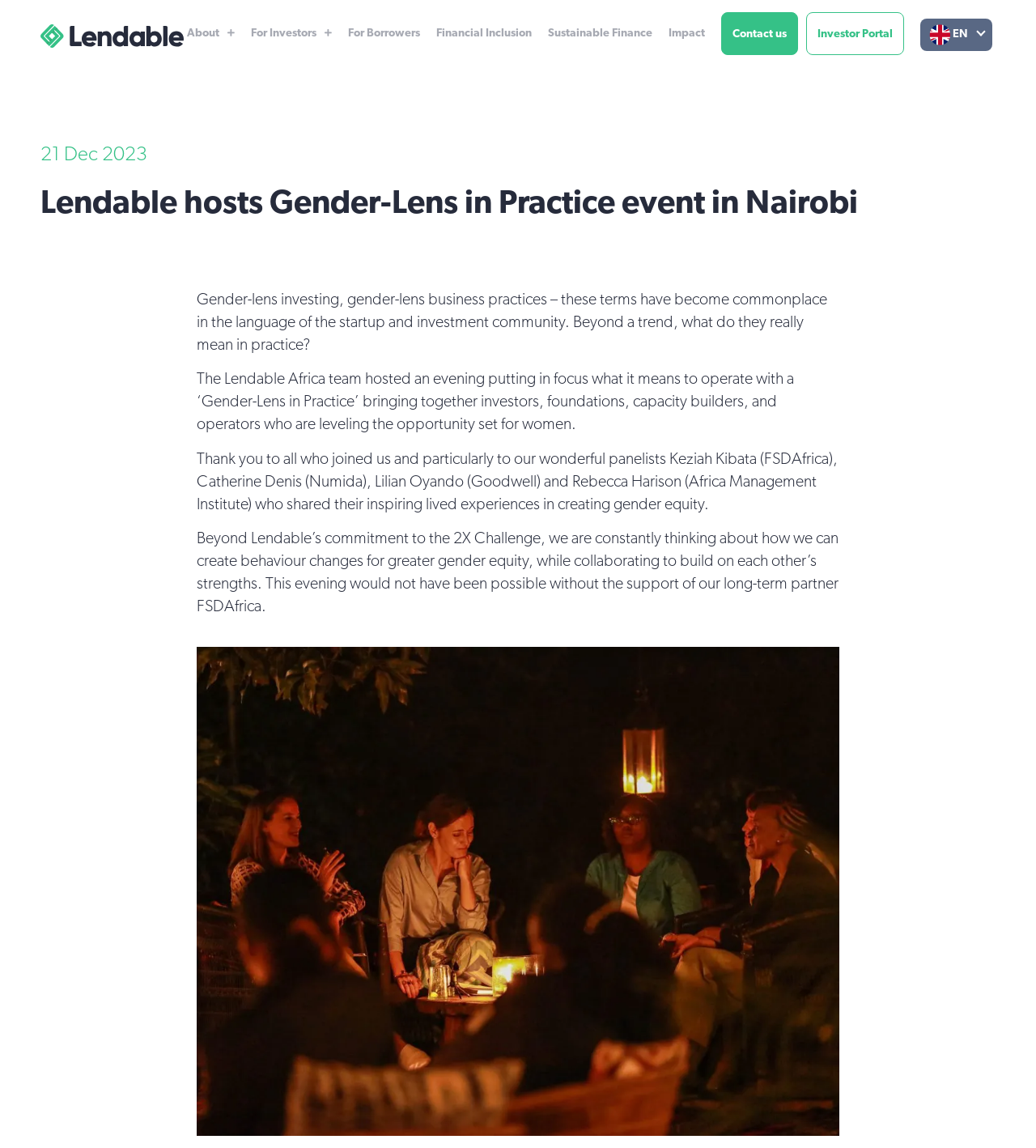Locate the bounding box coordinates of the clickable area to execute the instruction: "View the 'Recent Posts' section". Provide the coordinates as four float numbers between 0 and 1, represented as [left, top, right, bottom].

None